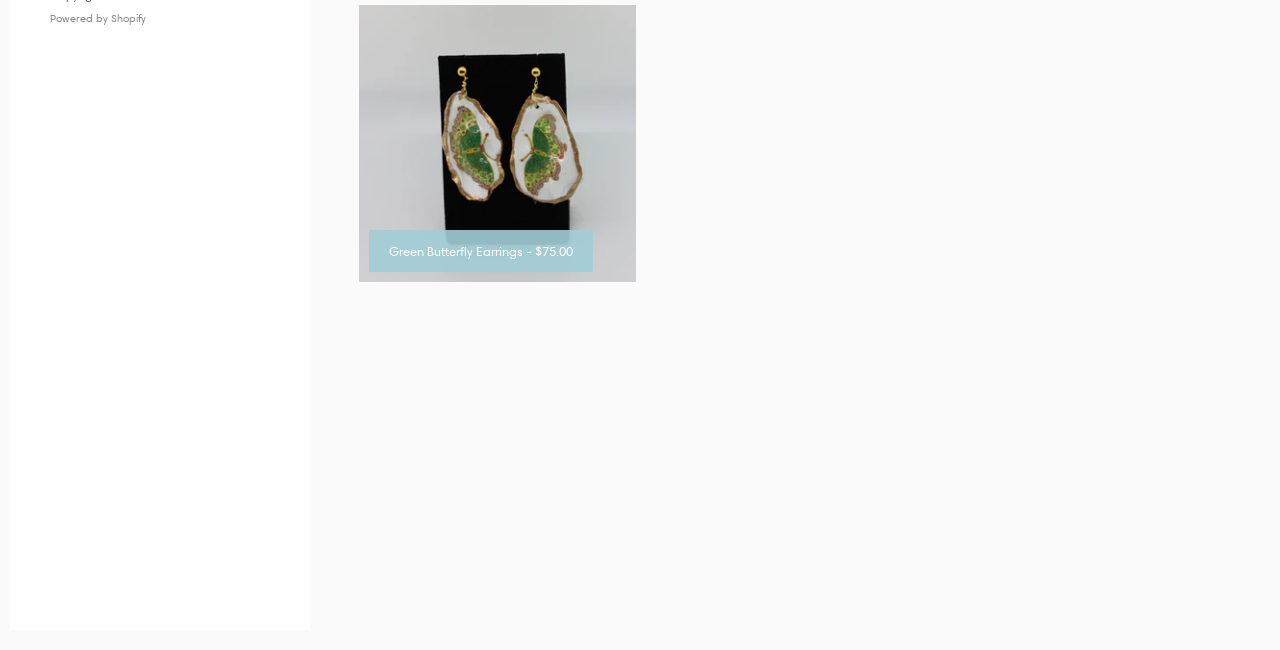Provide the bounding box coordinates of the HTML element this sentence describes: "Powered by Shopify".

[0.039, 0.017, 0.114, 0.038]